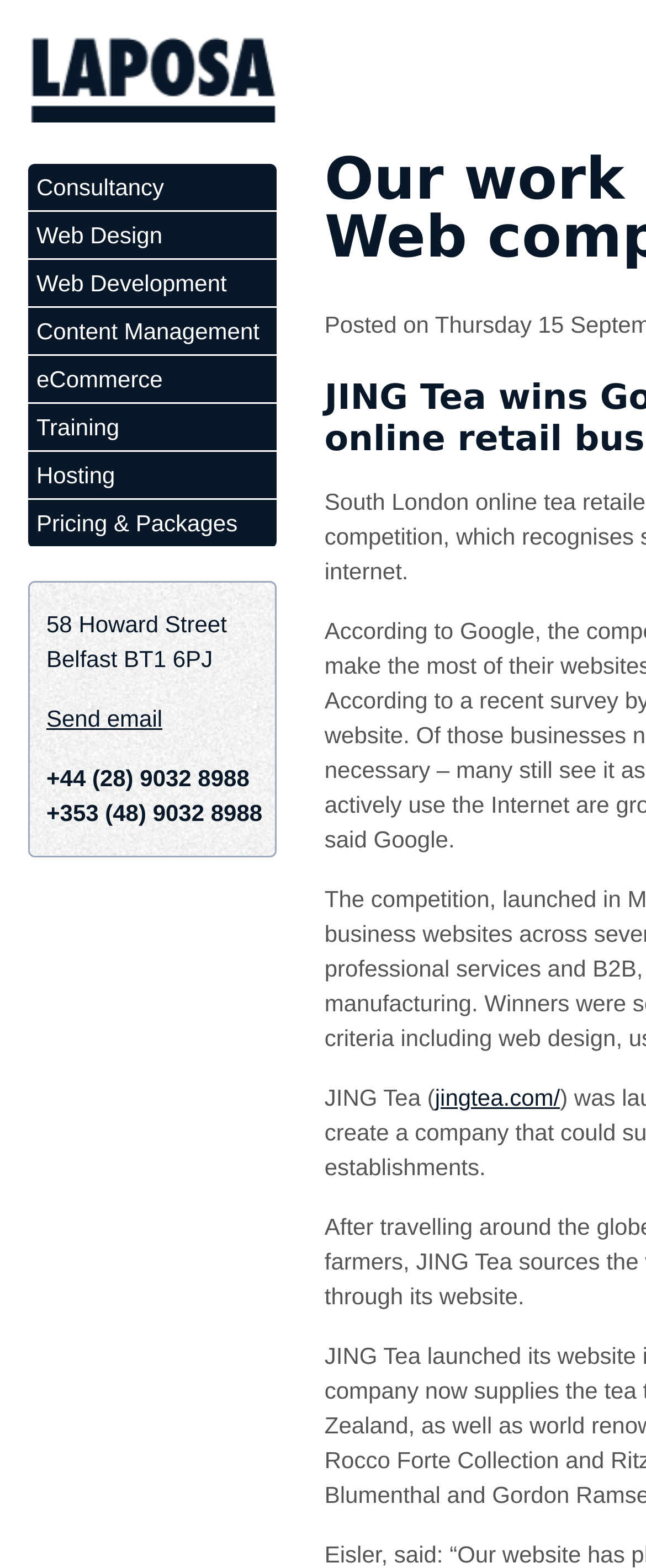Provide a comprehensive caption for the webpage.

The webpage is about Laposa UK, a company that has won Google's Best of British Web competition. At the top left, there is a navigation menu with 8 links: "Go to the homepage of Laposa UK", "Consultancy", "Web Design", "Web Development", "Content Management", "eCommerce", "Training", and "Hosting & Pricing & Packages". 

Below the navigation menu, there is a section with the company's address, "58 Howard Street, Belfast BT1 6PJ", and contact information, including an "Send email" link, and two phone numbers: "+44 (28) 9032 8988" and "+353 (48) 9032 8988". 

On the right side of the page, there is a section highlighting a project, "JING Tea", with a link to "jingtea.com/" and a brief description.